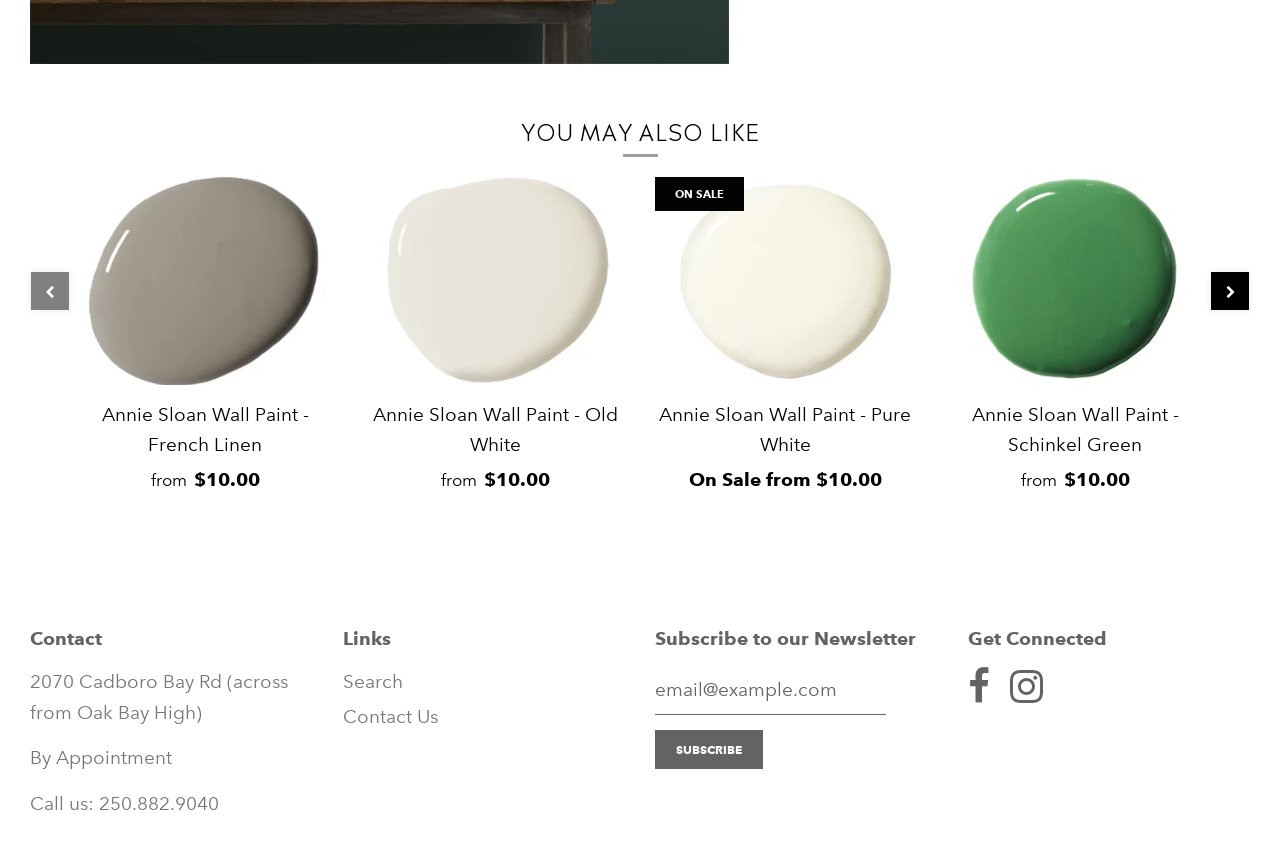Determine the bounding box coordinates of the element that should be clicked to execute the following command: "leave a comment".

None